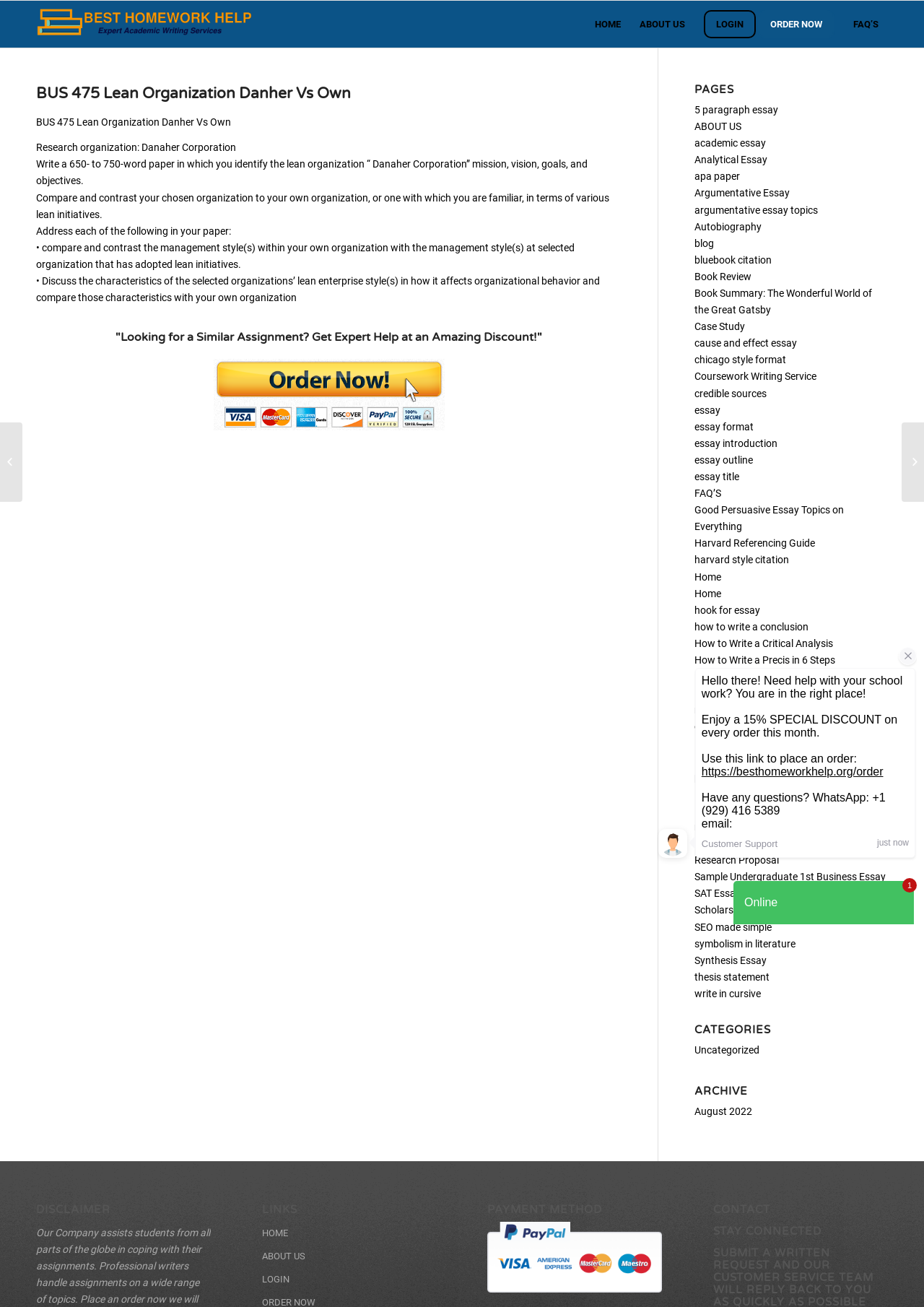Given the element description cause and effect essay, identify the bounding box coordinates for the UI element on the webpage screenshot. The format should be (top-left x, top-left y, bottom-right x, bottom-right y), with values between 0 and 1.

[0.752, 0.258, 0.863, 0.267]